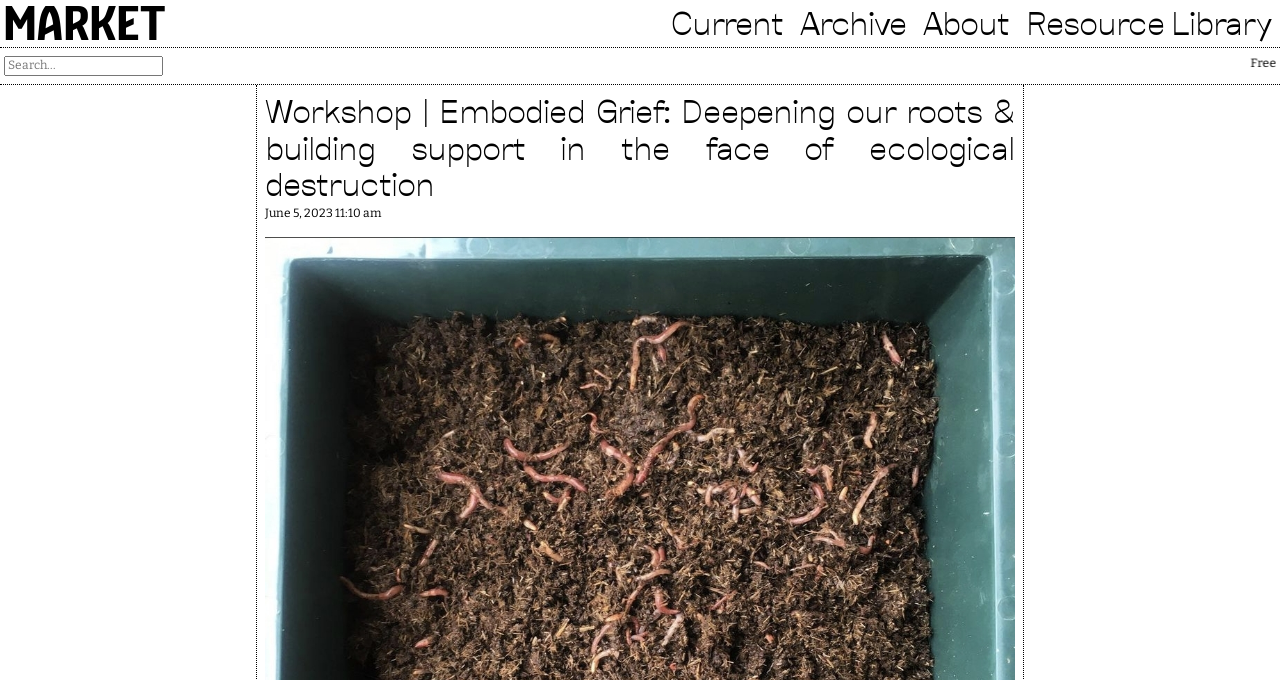Please look at the image and answer the question with a detailed explanation: What is the purpose of the search box?

I found a search box in the top-right corner of the webpage, which suggests that it is intended for users to search the website for specific content or resources.